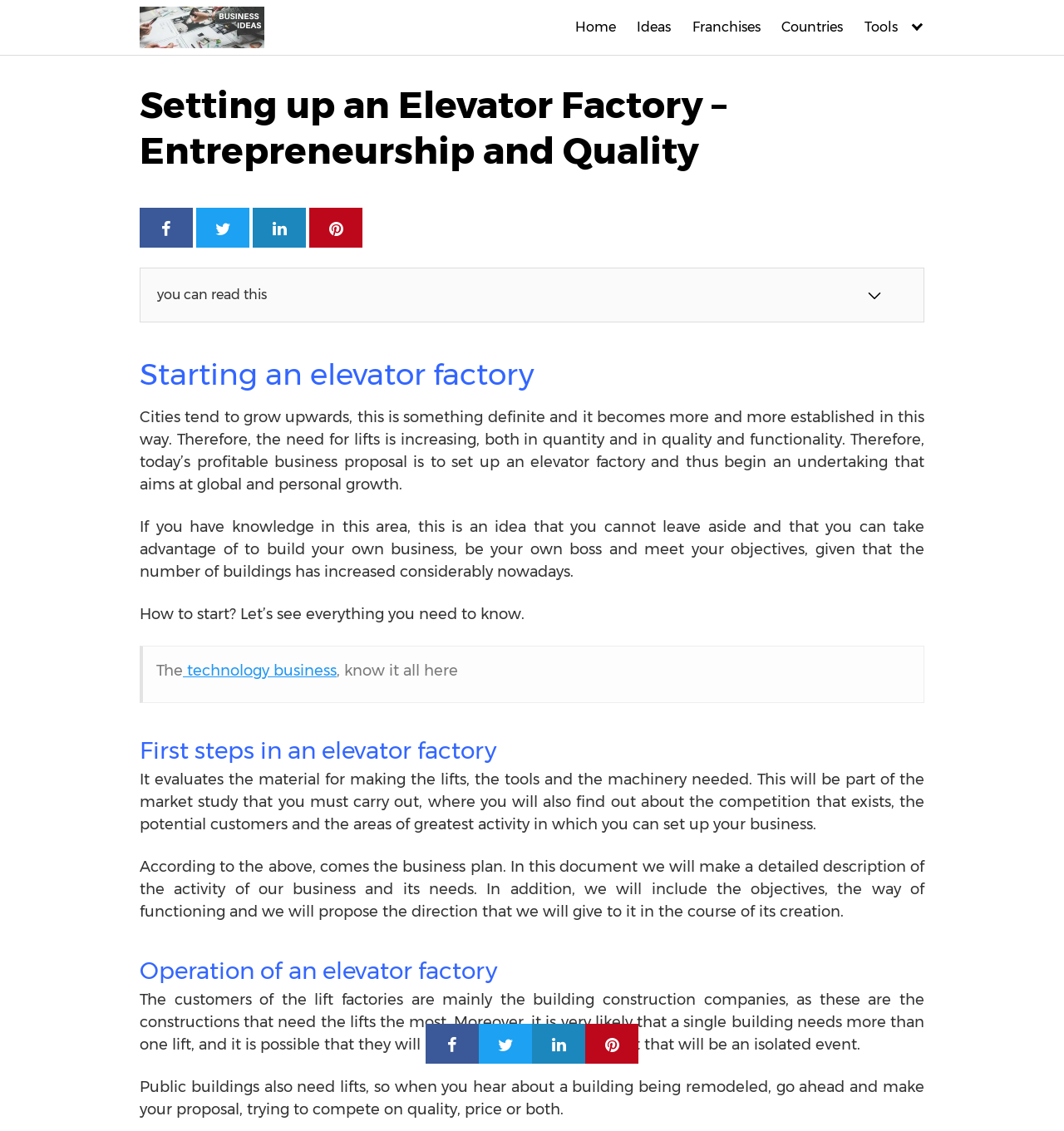What is the purpose of a business plan in setting up an elevator factory?
Based on the screenshot, respond with a single word or phrase.

To describe the activity and needs of the business